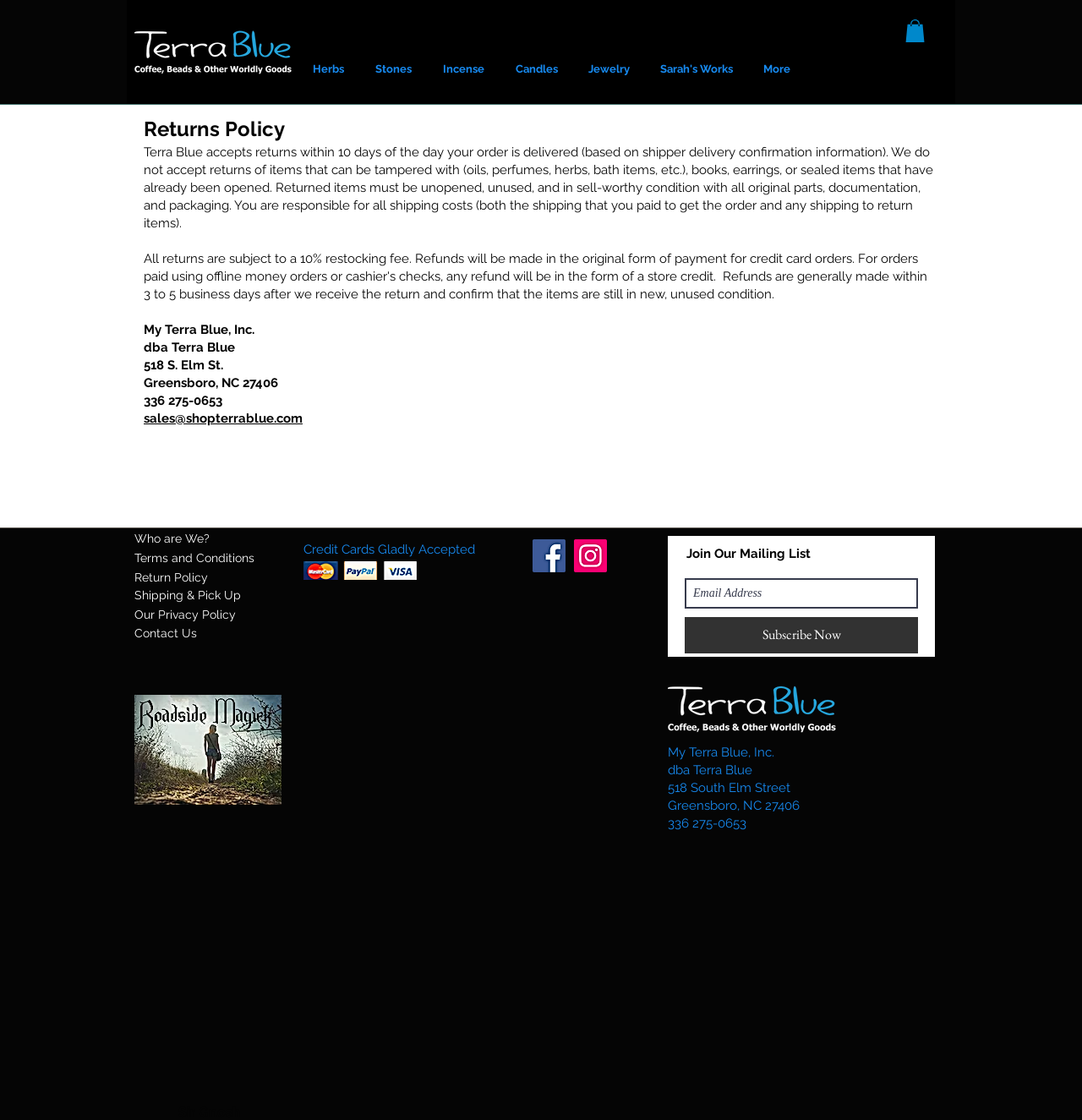Please determine the bounding box coordinates of the section I need to click to accomplish this instruction: "Click the 'Return Policy' link".

[0.124, 0.509, 0.192, 0.522]